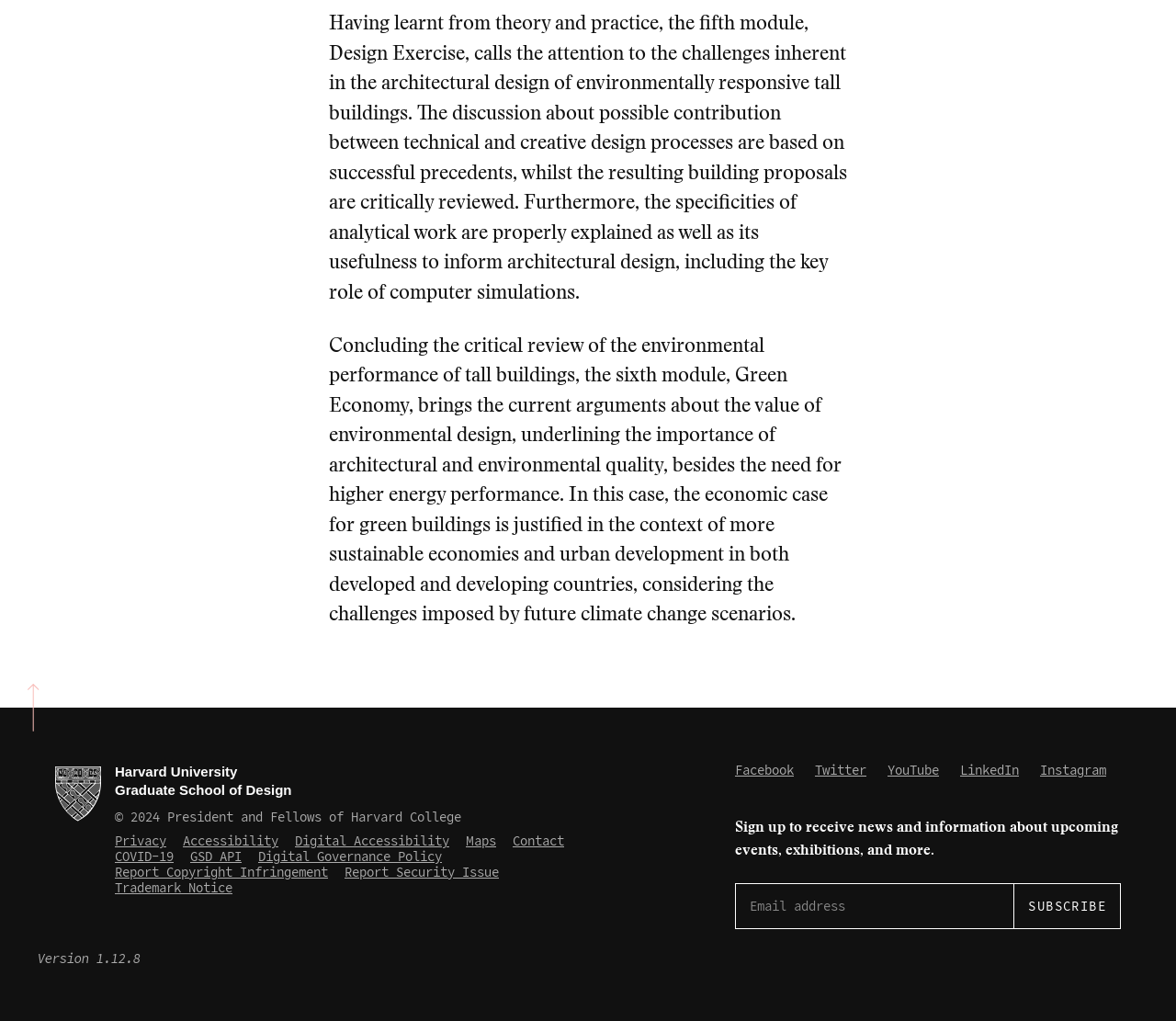Please determine the bounding box coordinates of the area that needs to be clicked to complete this task: 'check out Math&Move project'. The coordinates must be four float numbers between 0 and 1, formatted as [left, top, right, bottom].

None